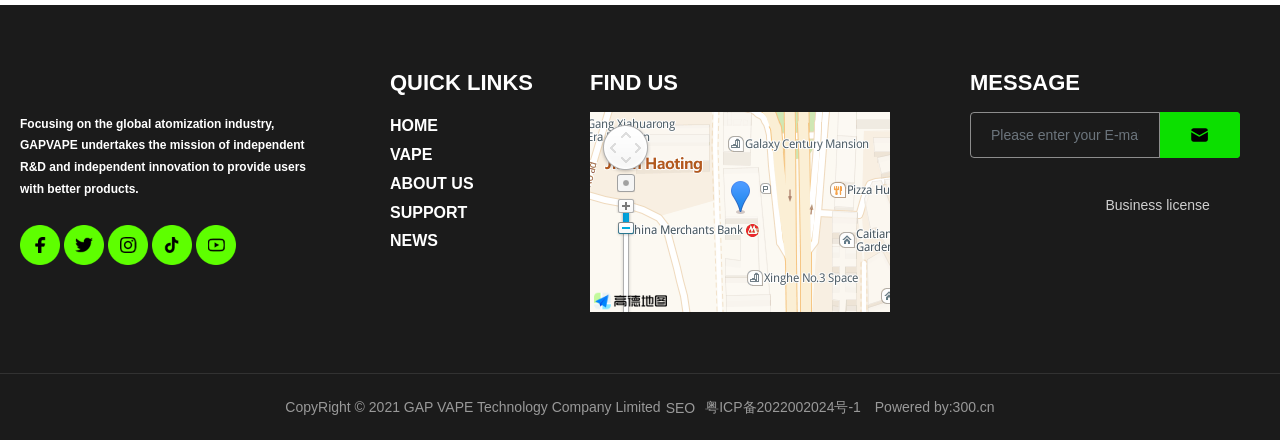How many quick links are present on the webpage?
Answer the question with a single word or phrase, referring to the image.

5